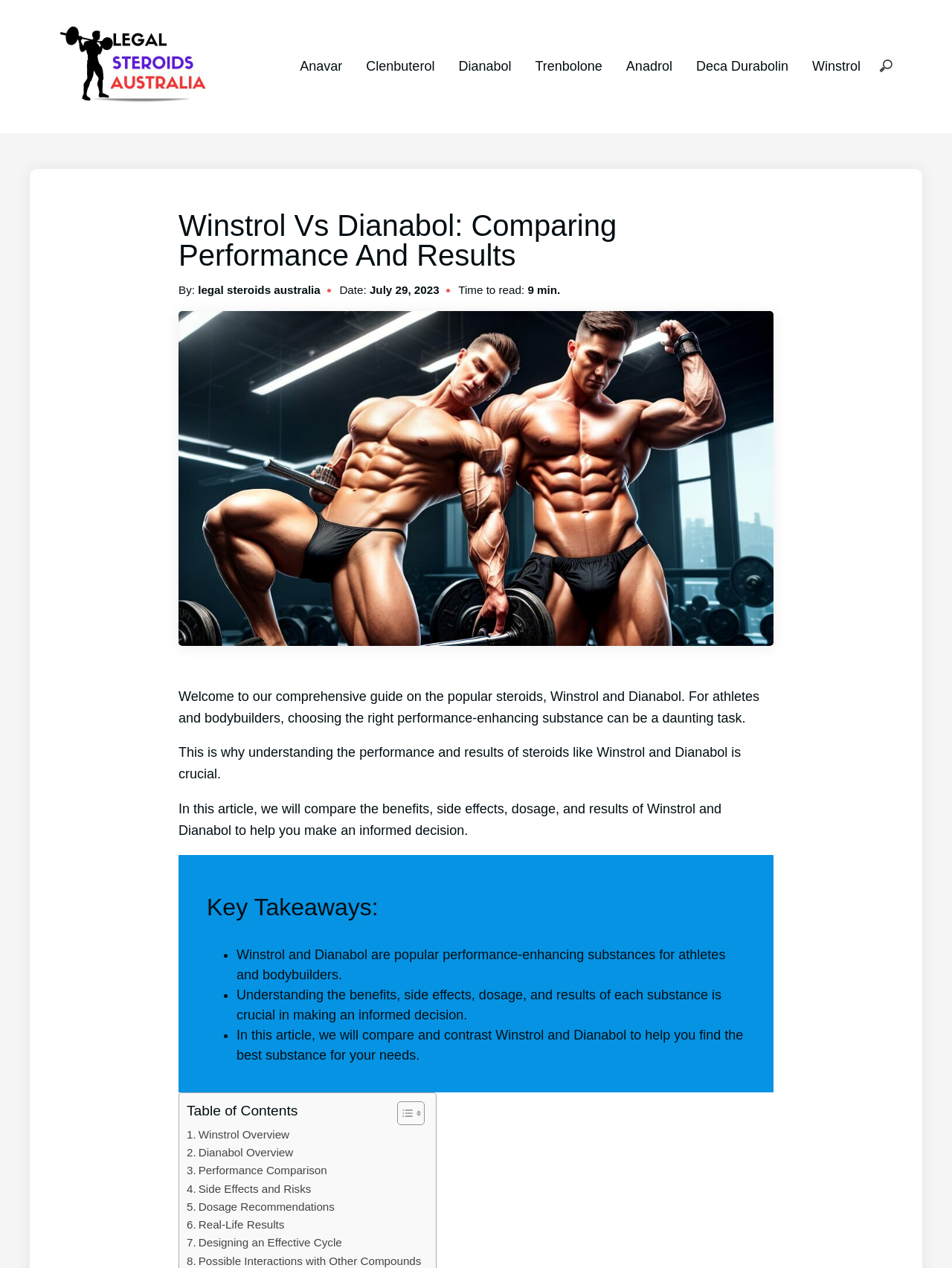Identify the bounding box coordinates necessary to click and complete the given instruction: "Click on the SEND COMMENT button".

None